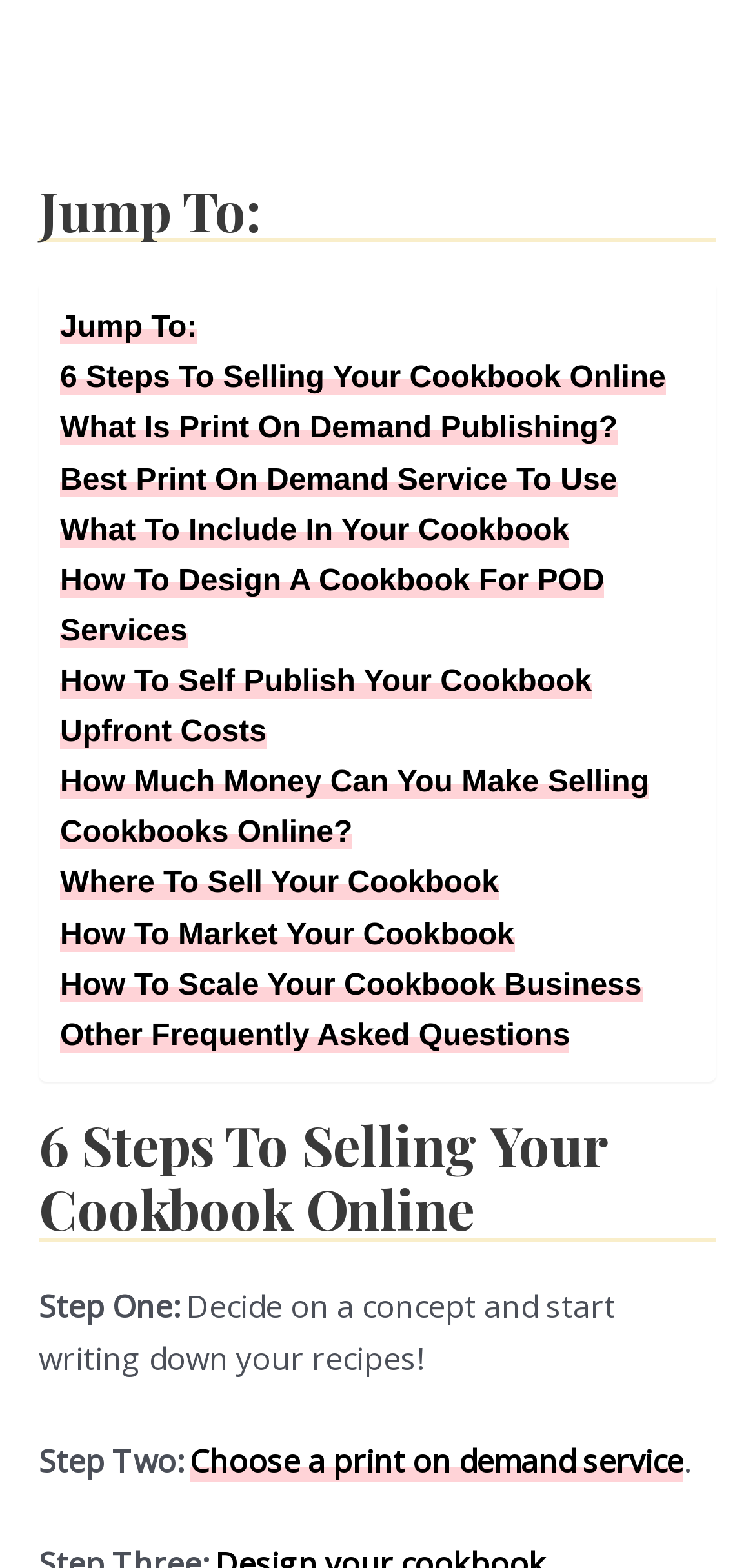Specify the bounding box coordinates of the area to click in order to follow the given instruction: "Explore 'Other Frequently Asked Questions'."

[0.079, 0.65, 0.755, 0.671]